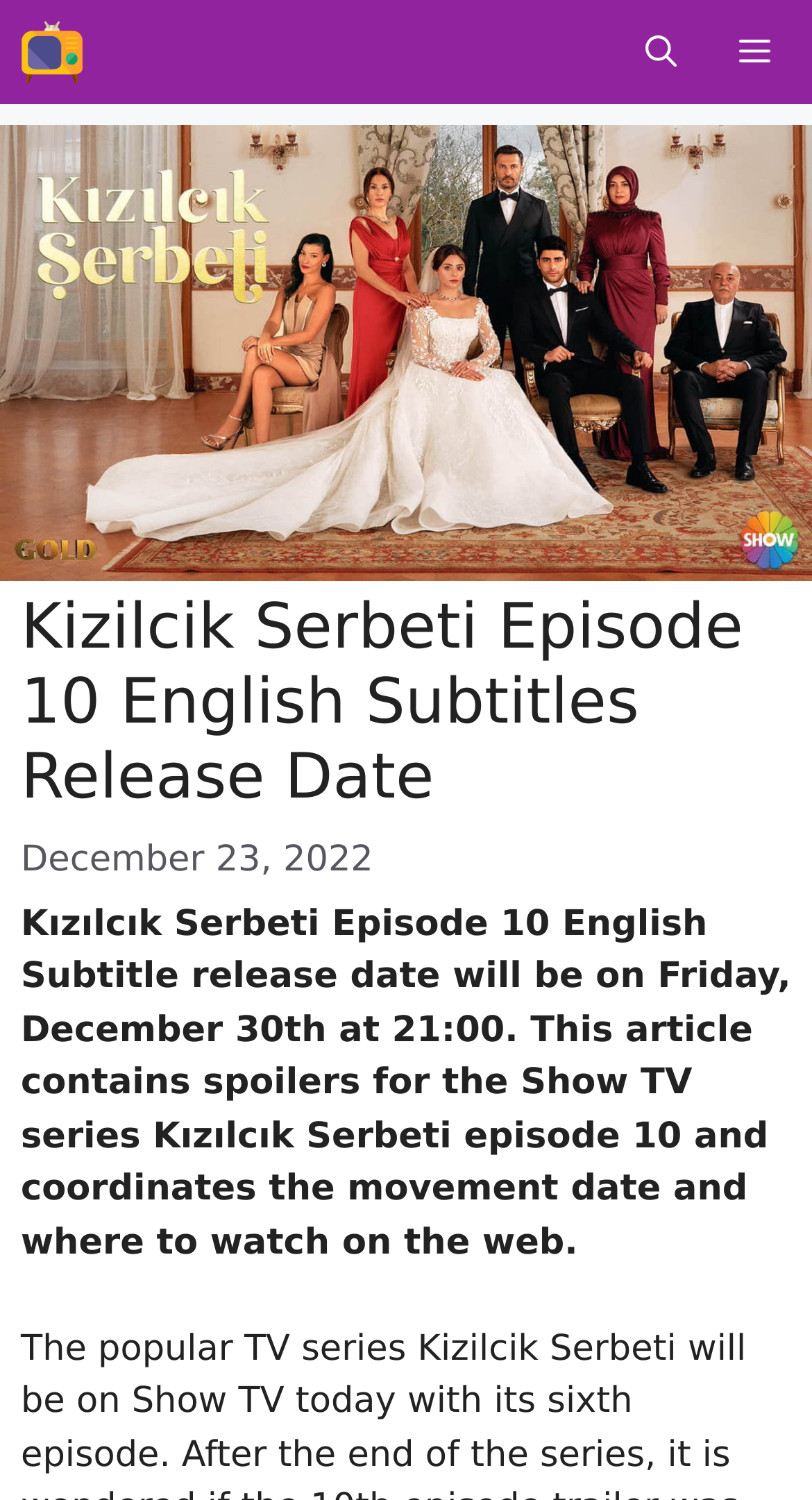Use one word or a short phrase to answer the question provided: 
What is the name of the TV series mentioned on the webpage?

Show TV series